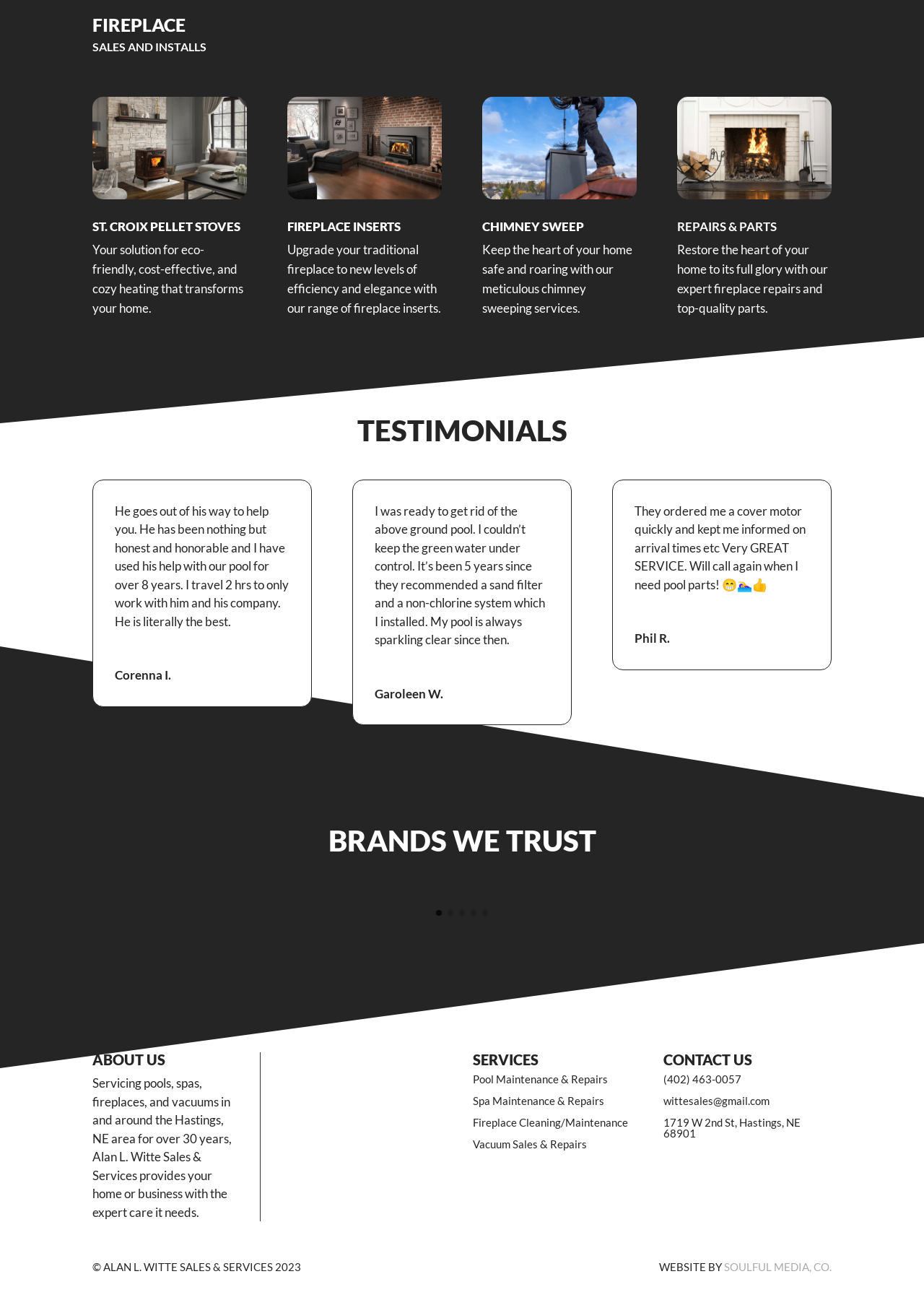Mark the bounding box of the element that matches the following description: "OLED Materials".

None